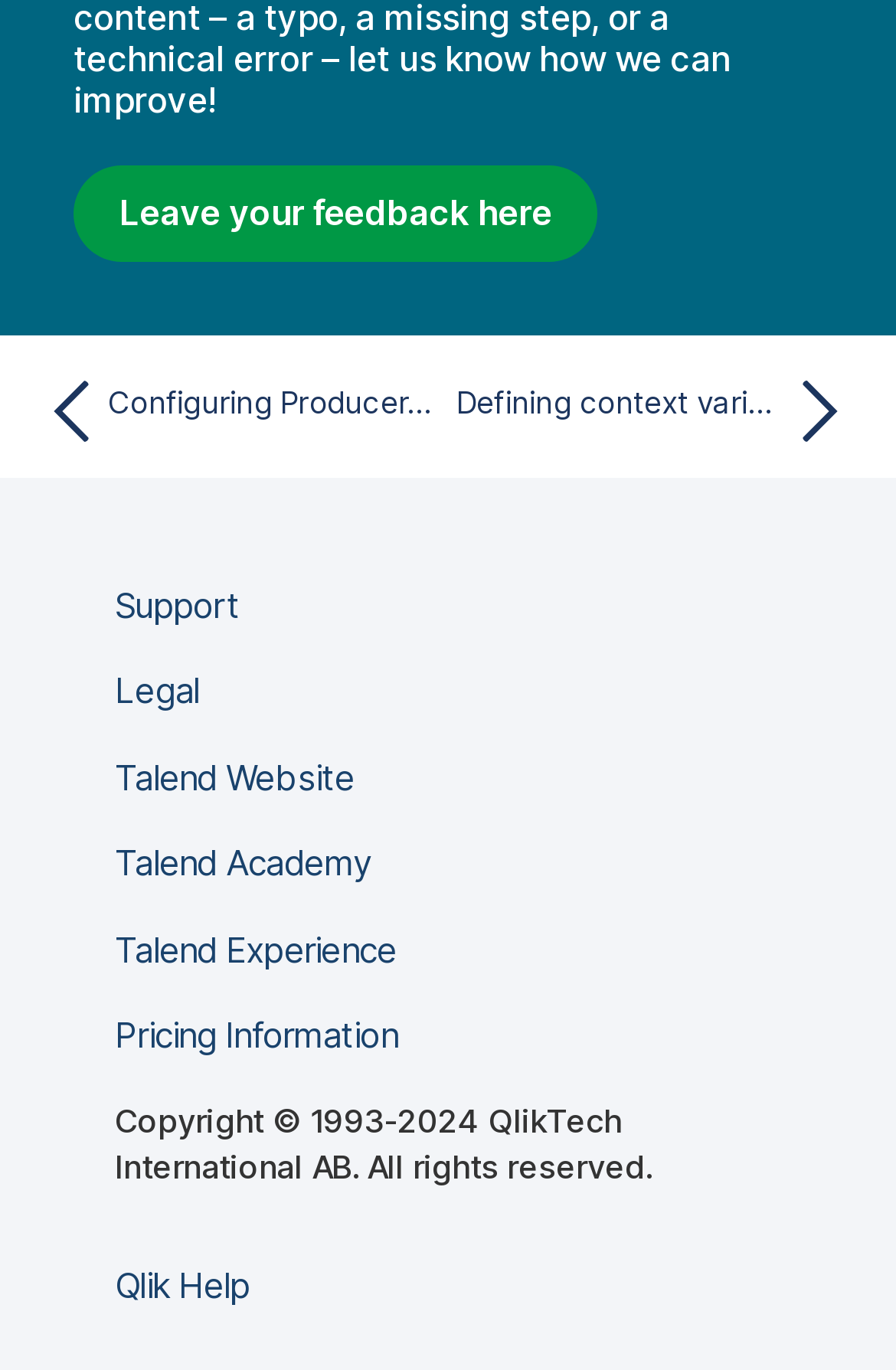Identify the bounding box coordinates of the section that should be clicked to achieve the task described: "Contact Tierheim Verden via email".

None